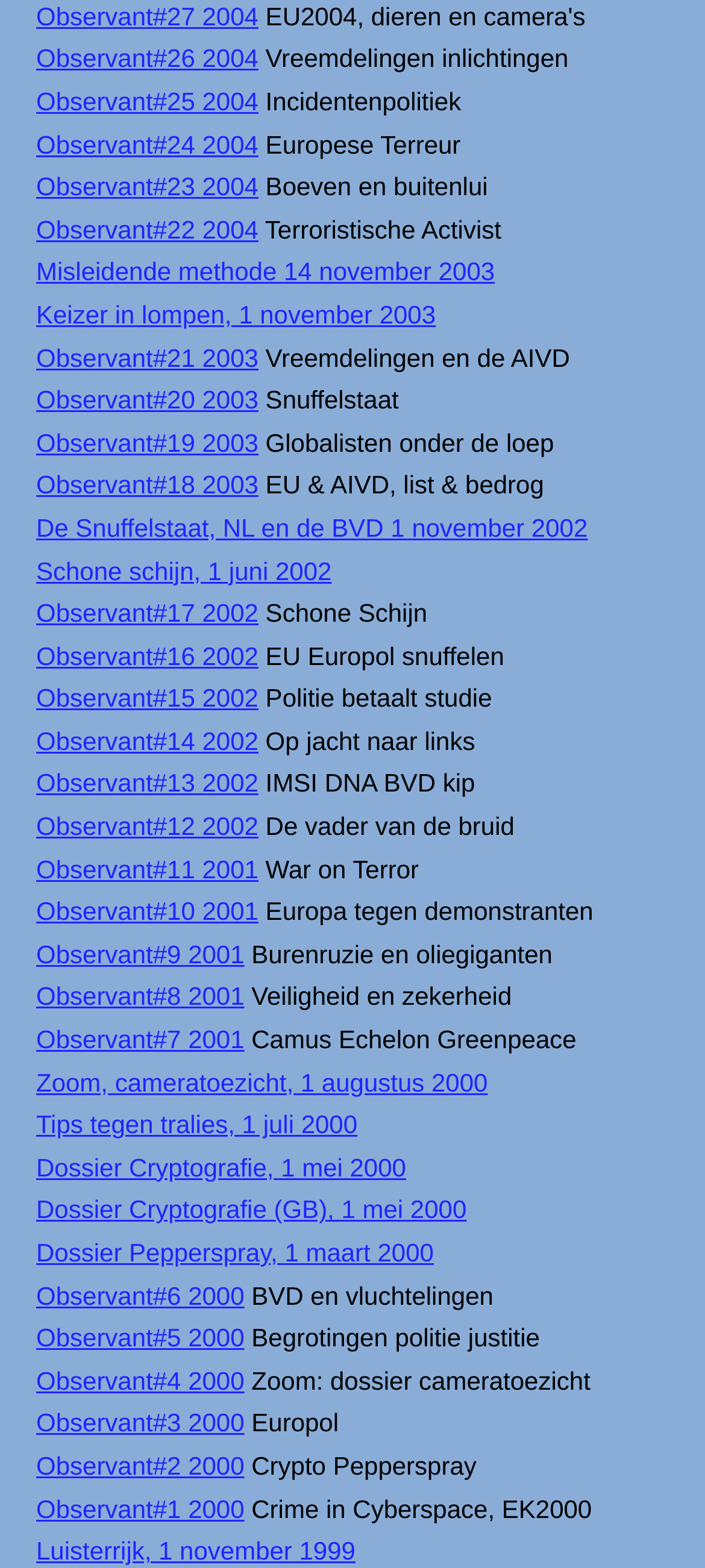Provide a short answer using a single word or phrase for the following question: 
Are there any images on this webpage?

No